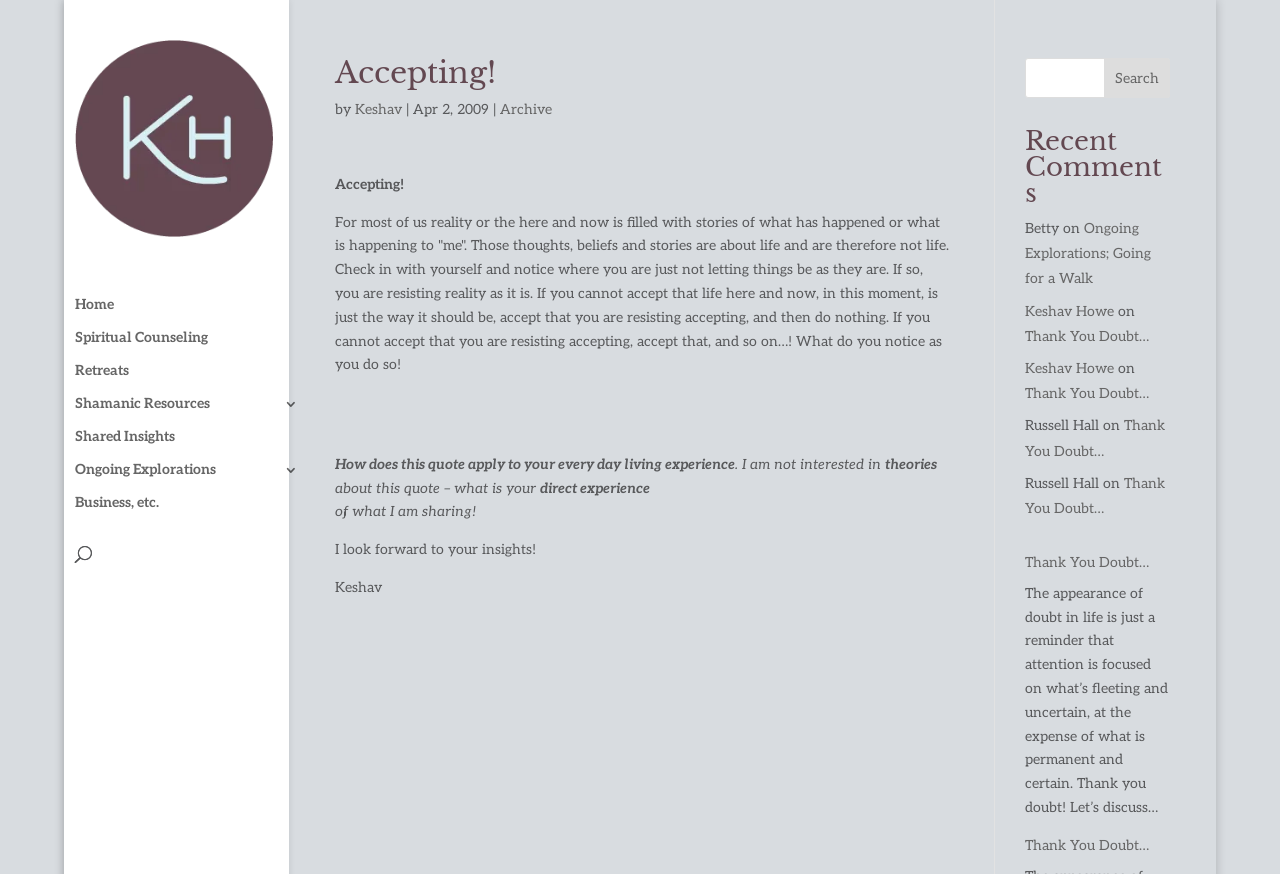Use a single word or phrase to respond to the question:
What is the name of the link next to the 'Home' link?

Spiritual Counseling